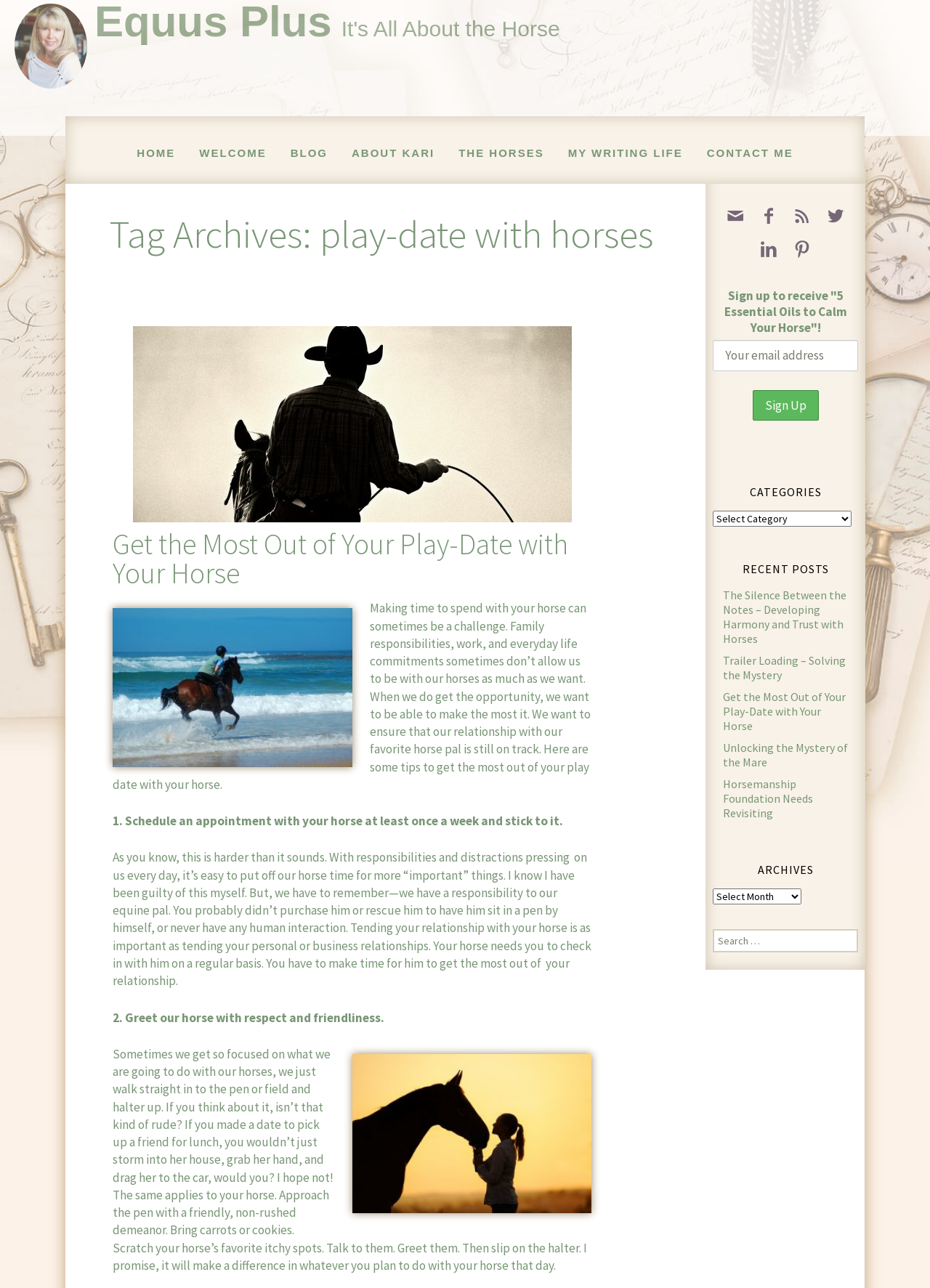Given the description of a UI element: "Horsemanship Foundation Needs Revisiting", identify the bounding box coordinates of the matching element in the webpage screenshot.

[0.777, 0.603, 0.874, 0.637]